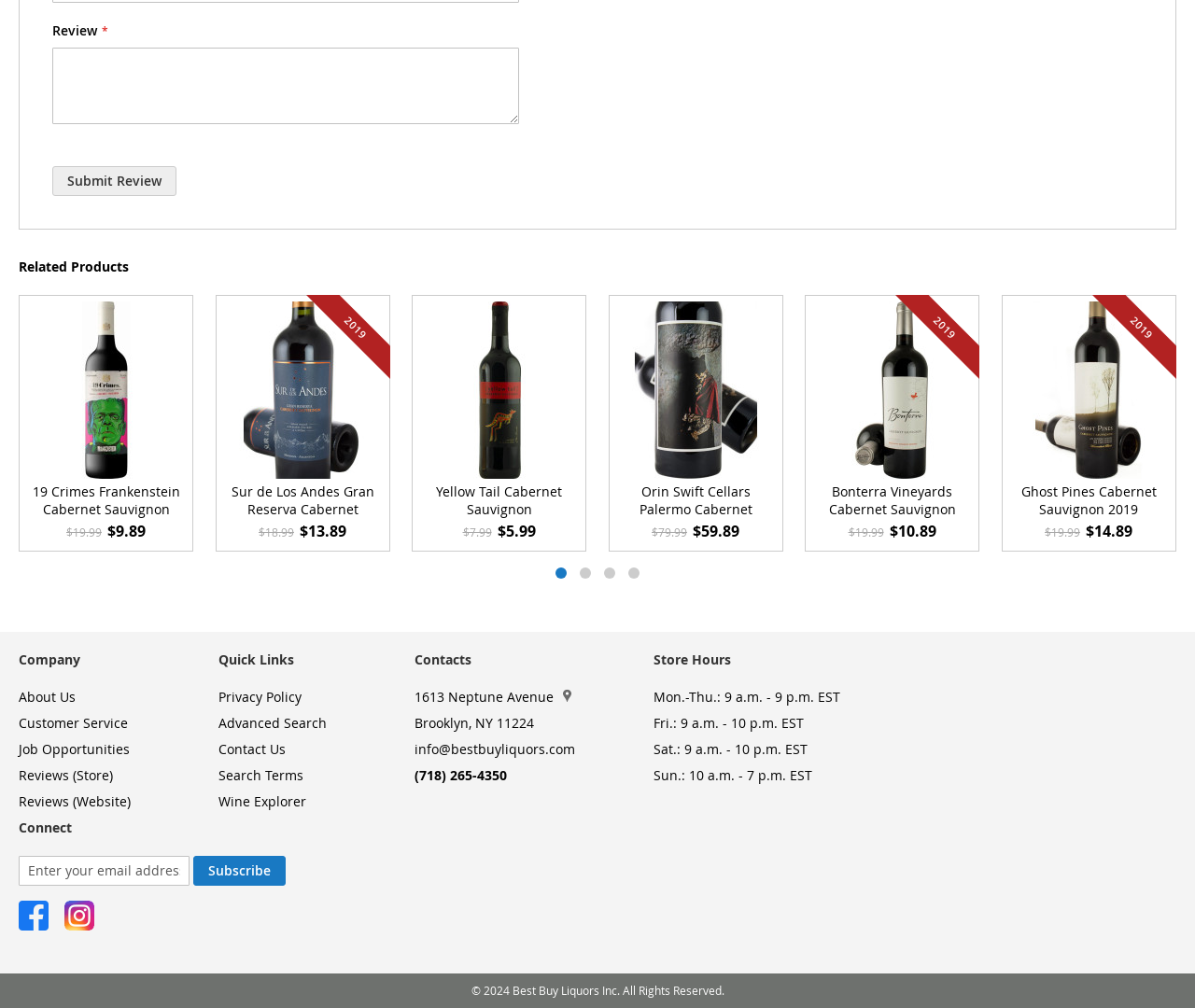Determine the coordinates of the bounding box that should be clicked to complete the instruction: "Write a review". The coordinates should be represented by four float numbers between 0 and 1: [left, top, right, bottom].

[0.044, 0.047, 0.434, 0.123]